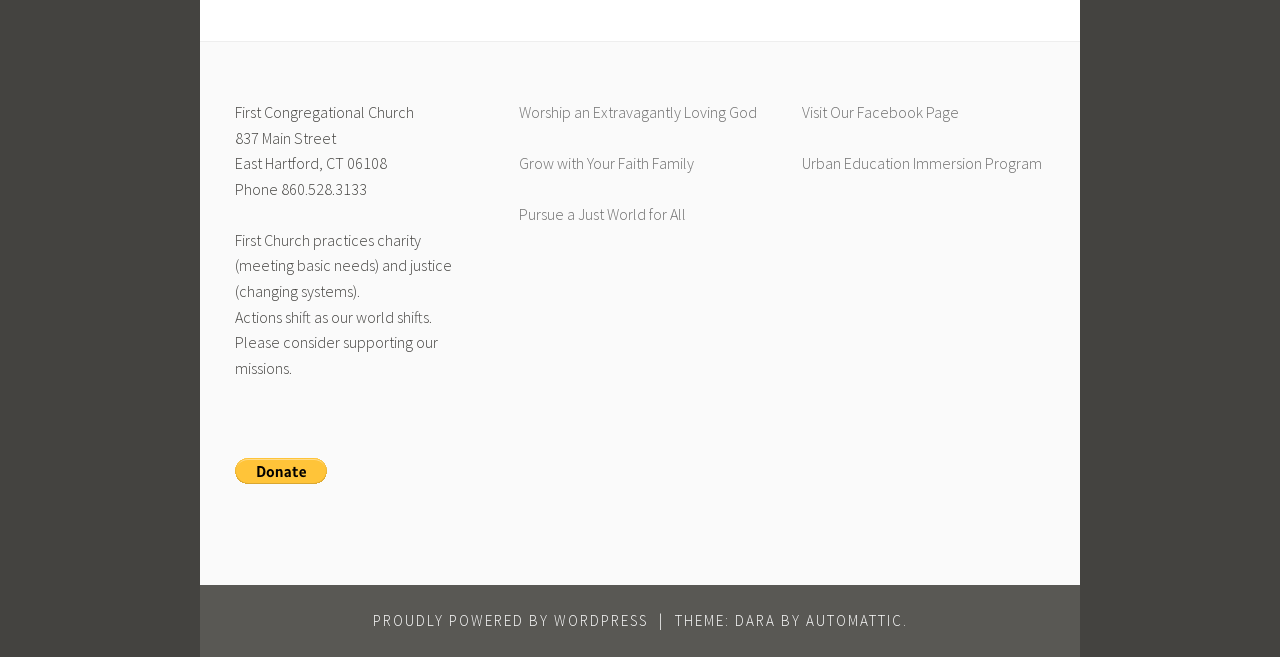Identify the bounding box coordinates of the element to click to follow this instruction: 'Learn more about WordPress'. Ensure the coordinates are four float values between 0 and 1, provided as [left, top, right, bottom].

[0.291, 0.929, 0.506, 0.958]